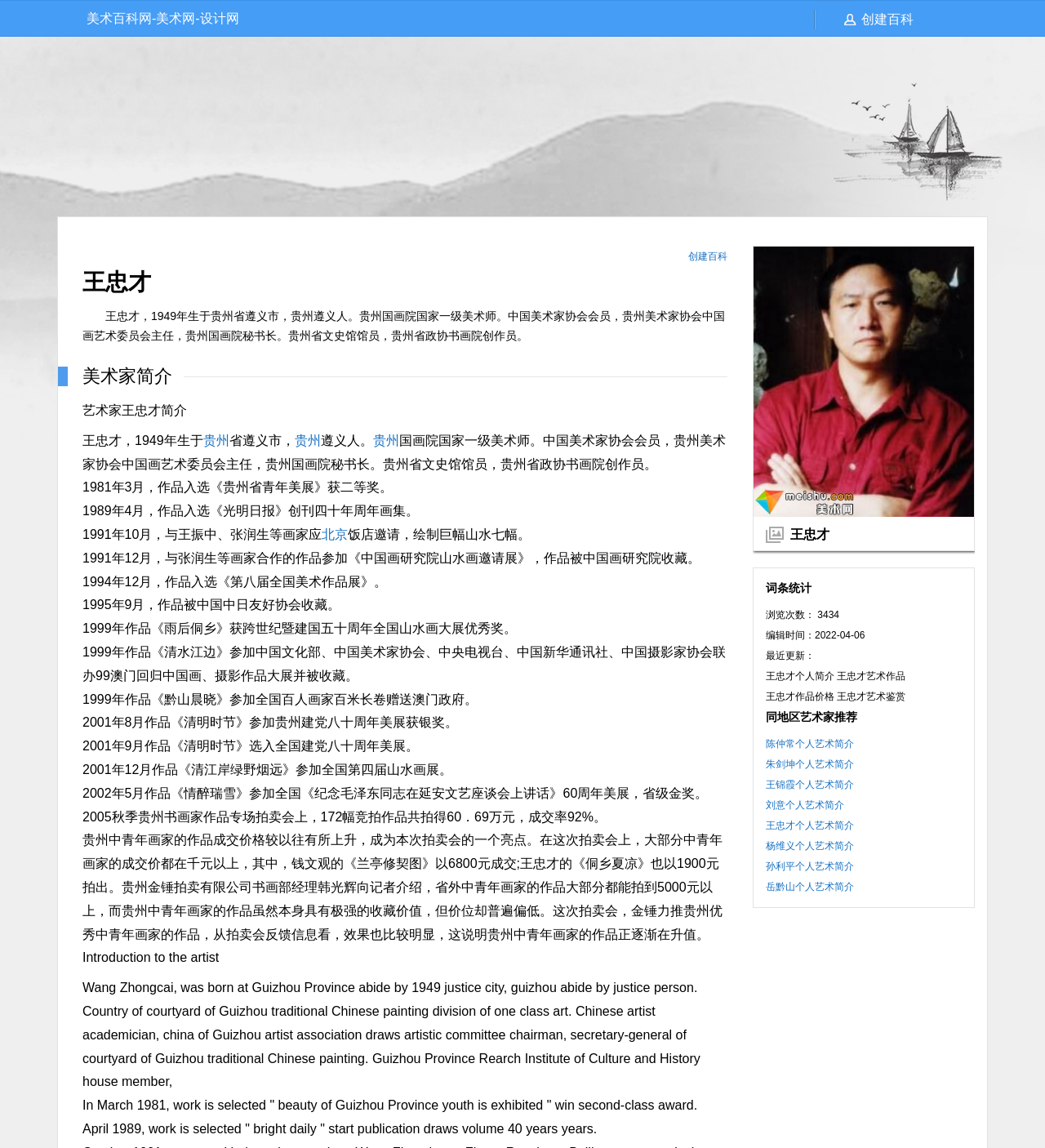How many times has the artist's work been exhibited?
Look at the image and provide a detailed response to the question.

The webpage lists multiple exhibitions where the artist's work has been exhibited, including the 'Guizhou Province Youth Art Exhibition' in 1981, the 'Light Daily' publication in 1989, and many others.